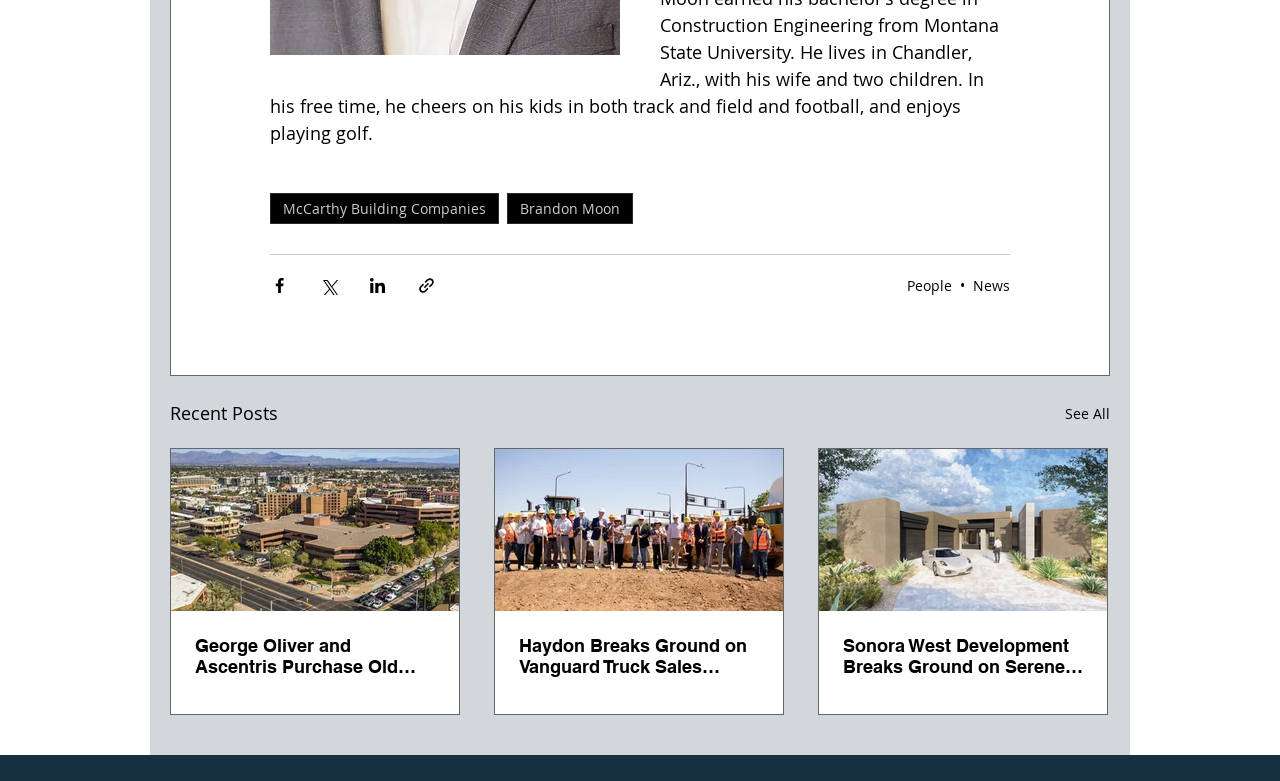Identify the bounding box coordinates for the element you need to click to achieve the following task: "View the 'People' page". The coordinates must be four float values ranging from 0 to 1, formatted as [left, top, right, bottom].

[0.709, 0.353, 0.744, 0.377]